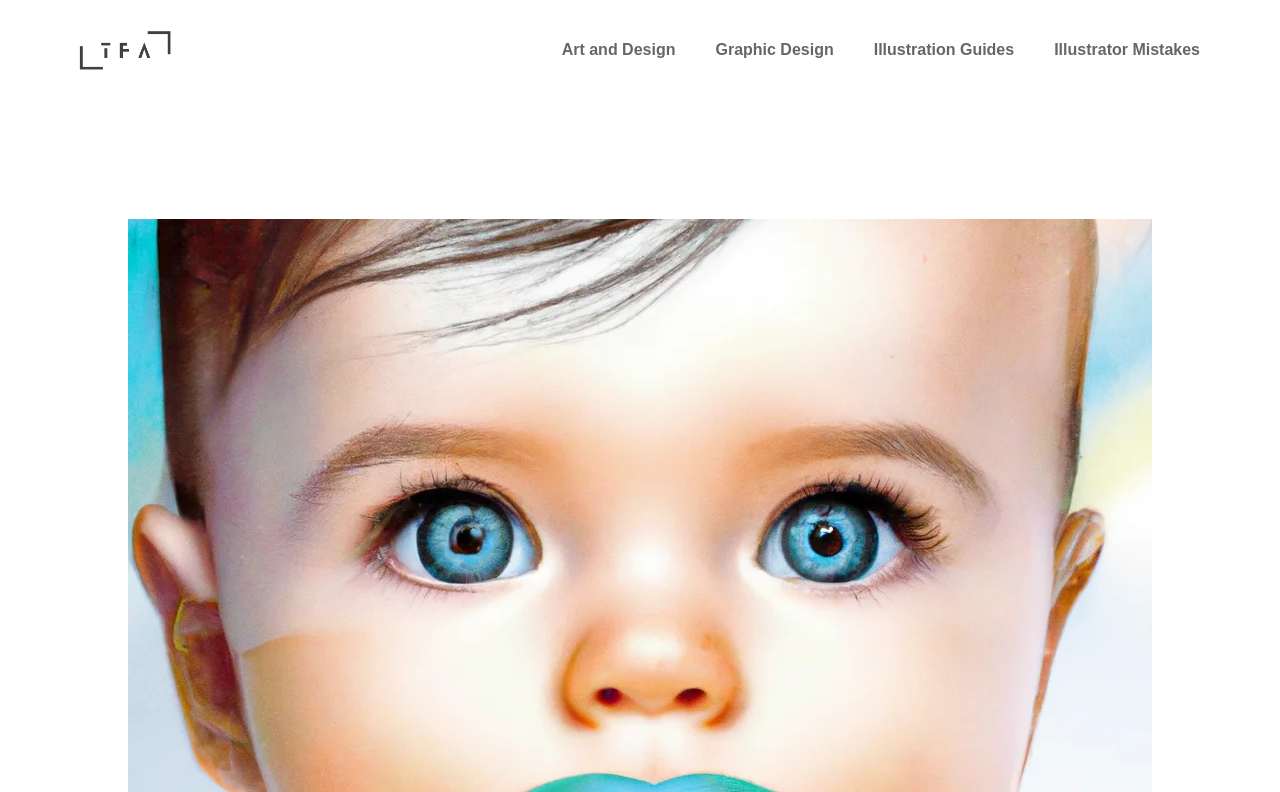Locate and provide the bounding box coordinates for the HTML element that matches this description: "Illustrator Mistakes".

[0.808, 0.04, 0.953, 0.088]